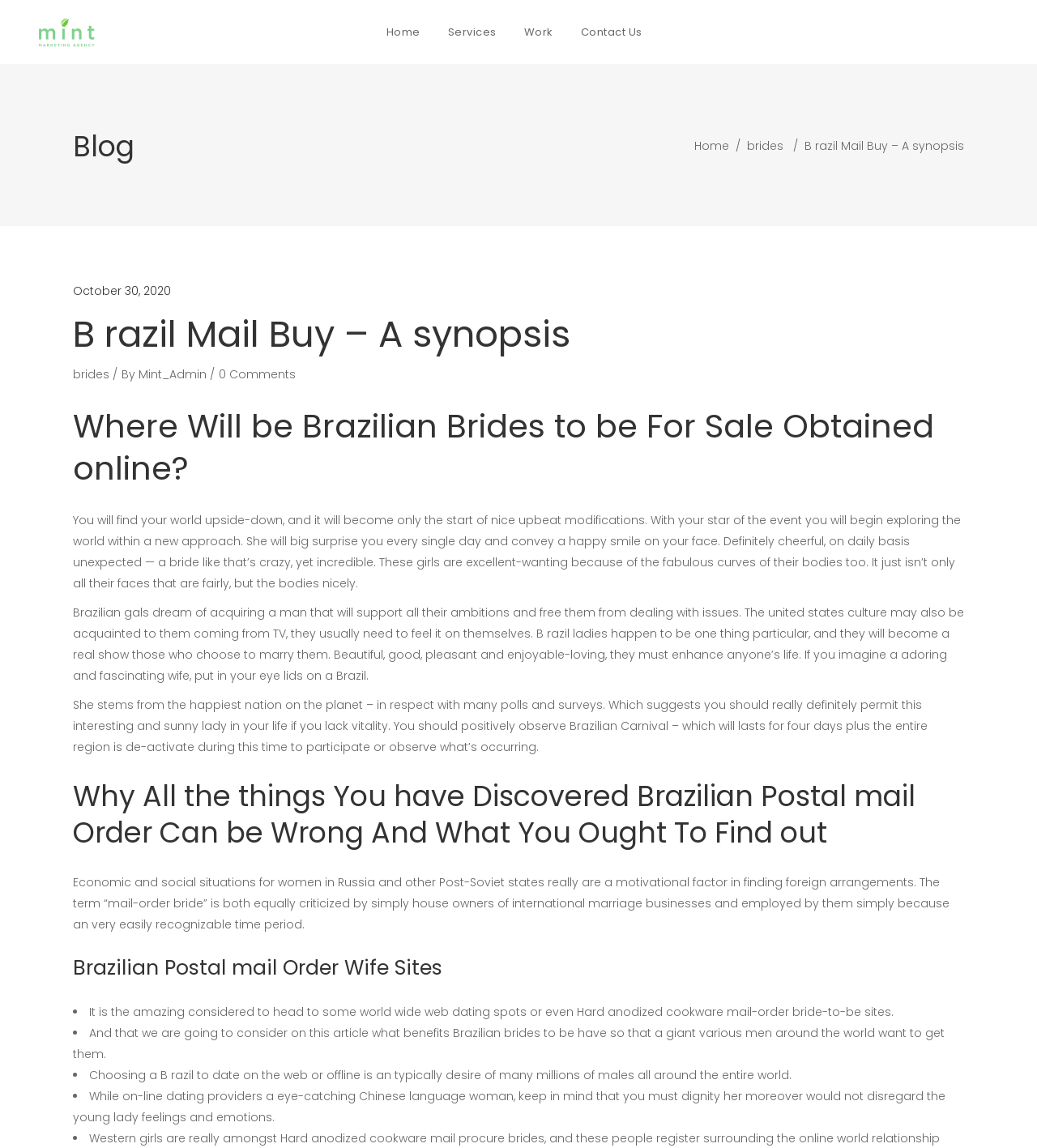What are the main navigation links?
Based on the screenshot, give a detailed explanation to answer the question.

The main navigation links are located at the top of the webpage, and they are 'Home', 'Services', 'Work', and 'Contact Us'. These links are arranged horizontally and are easily accessible.